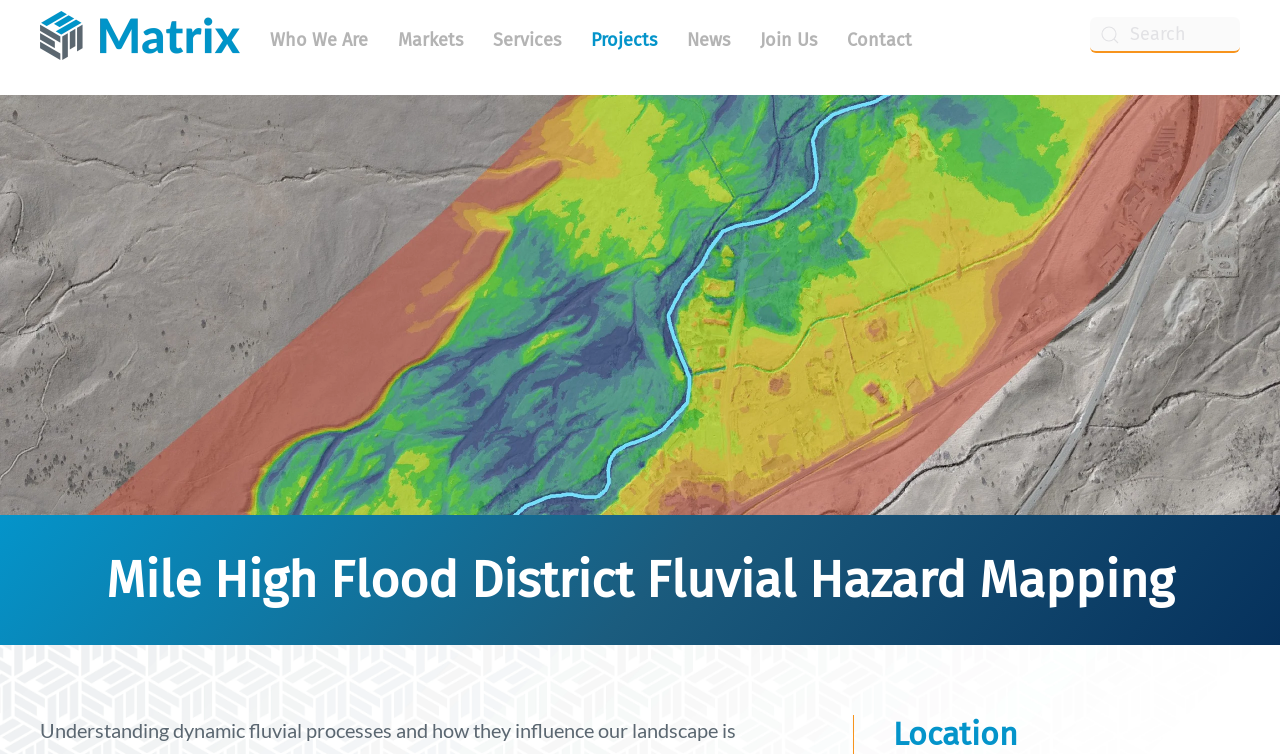Identify the bounding box coordinates of the clickable region necessary to fulfill the following instruction: "Click on the 'Who We Are' button". The bounding box coordinates should be four float numbers between 0 and 1, i.e., [left, top, right, bottom].

[0.211, 0.007, 0.288, 0.099]